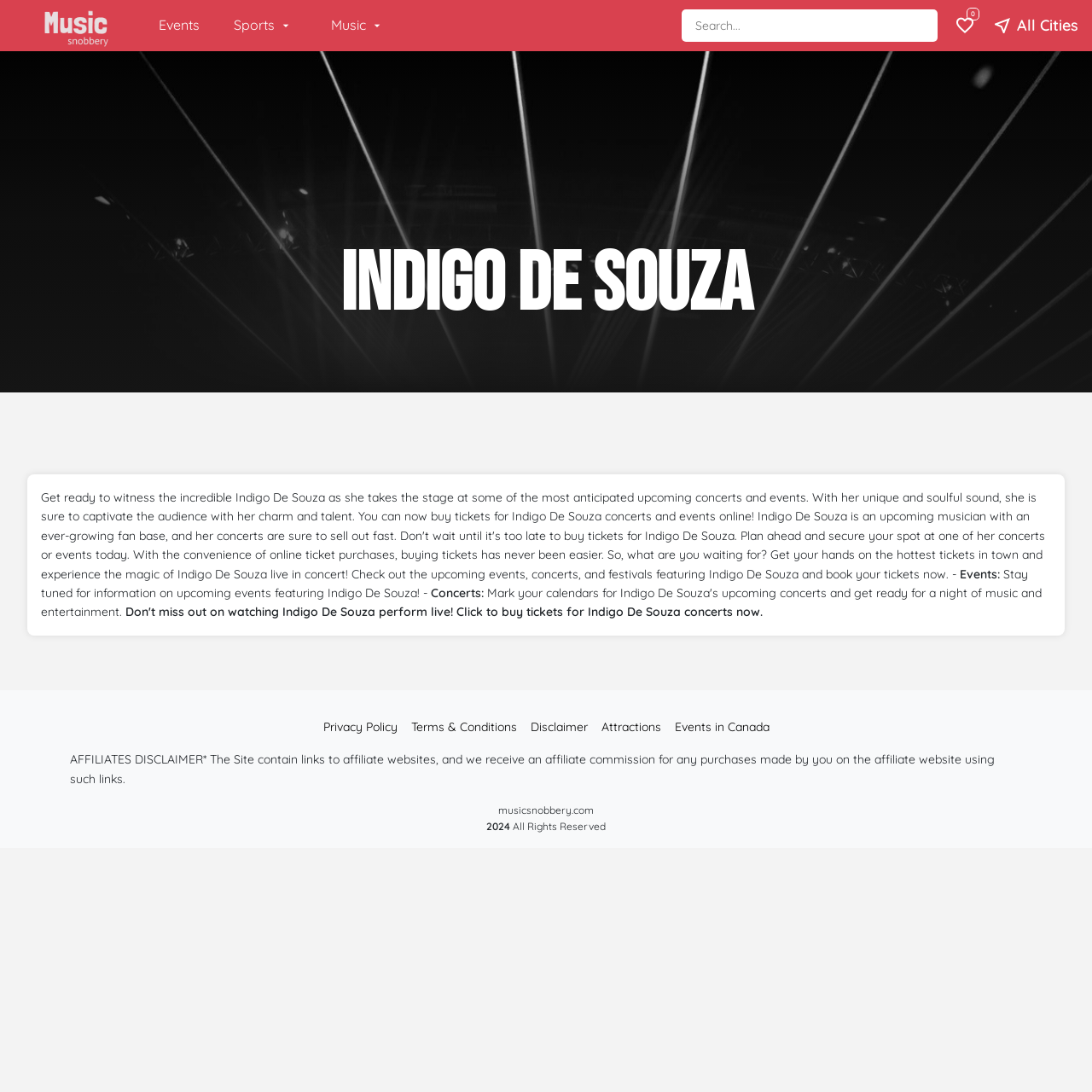Provide an in-depth caption for the contents of the webpage.

This webpage is about Indigo De Souza, an artist, and provides information on upcoming events and concerts. At the top left corner, there is a logo of Music Snobbery, which is a link. Next to the logo, there are three links: "Events", "Sports", and "Music", which are likely navigation menus. On the top right corner, there is a search bar and two links: "favorite 0" and "near_me All Cities".

Below the navigation menu, there is a large section that takes up most of the page, featuring Indigo De Souza. This section has a figure with a caption that displays the artist's name in a large font. 

Further down, there are three sections of text. The first section has a heading "Events:" and a brief message stating that the page will provide information on upcoming events featuring Indigo De Souza. The second section has a heading "Concerts:" but does not provide any specific concert information.

At the bottom of the page, there is a section with several links to pages such as "Privacy Policy", "Terms & Conditions", "Disclaimer", and others. There is also a disclaimer text about affiliate websites and a copyright notice with the year 2024.